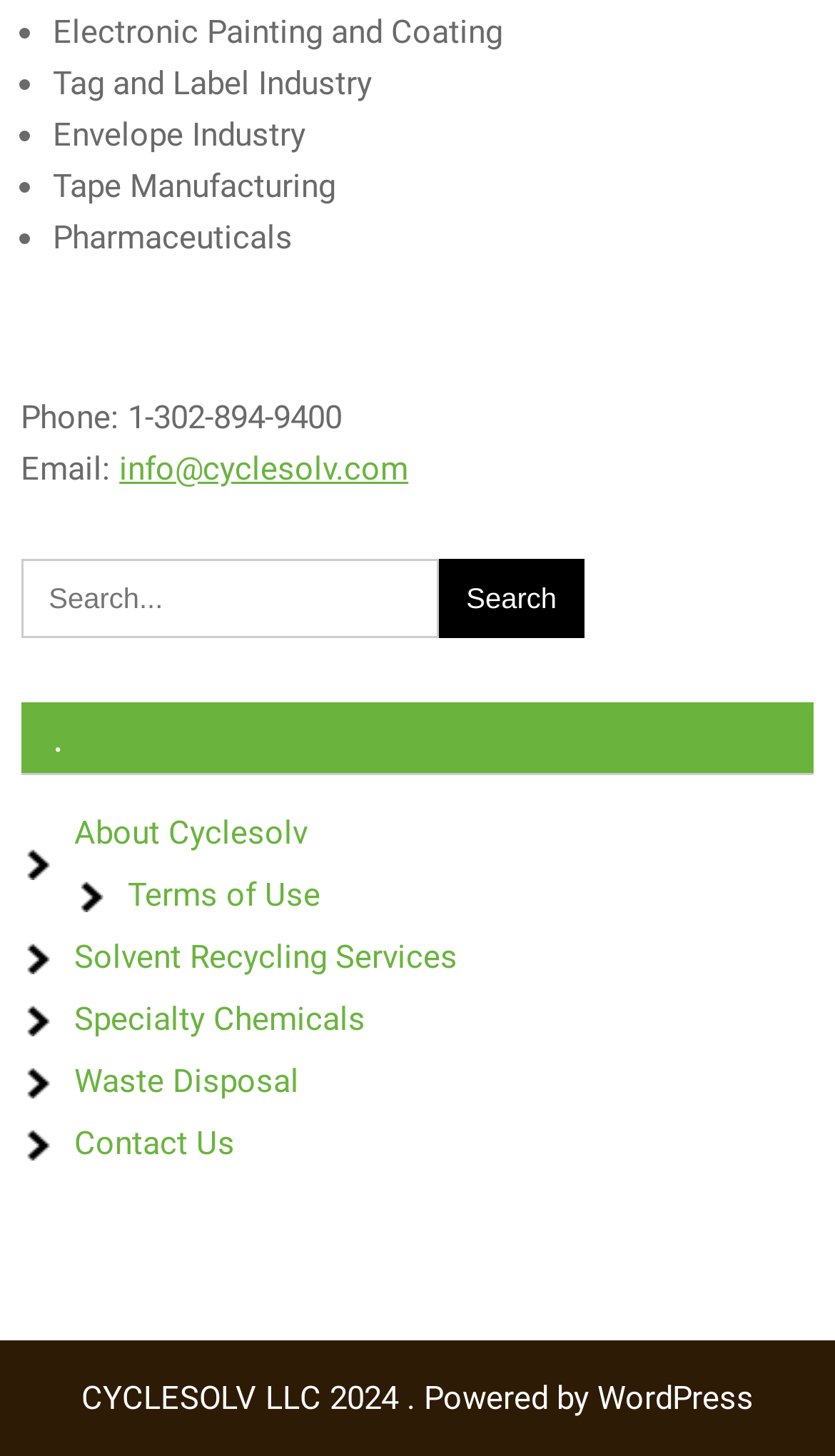Specify the bounding box coordinates of the region I need to click to perform the following instruction: "Learn about solvent recycling services". The coordinates must be four float numbers in the range of 0 to 1, i.e., [left, top, right, bottom].

[0.089, 0.644, 0.548, 0.671]